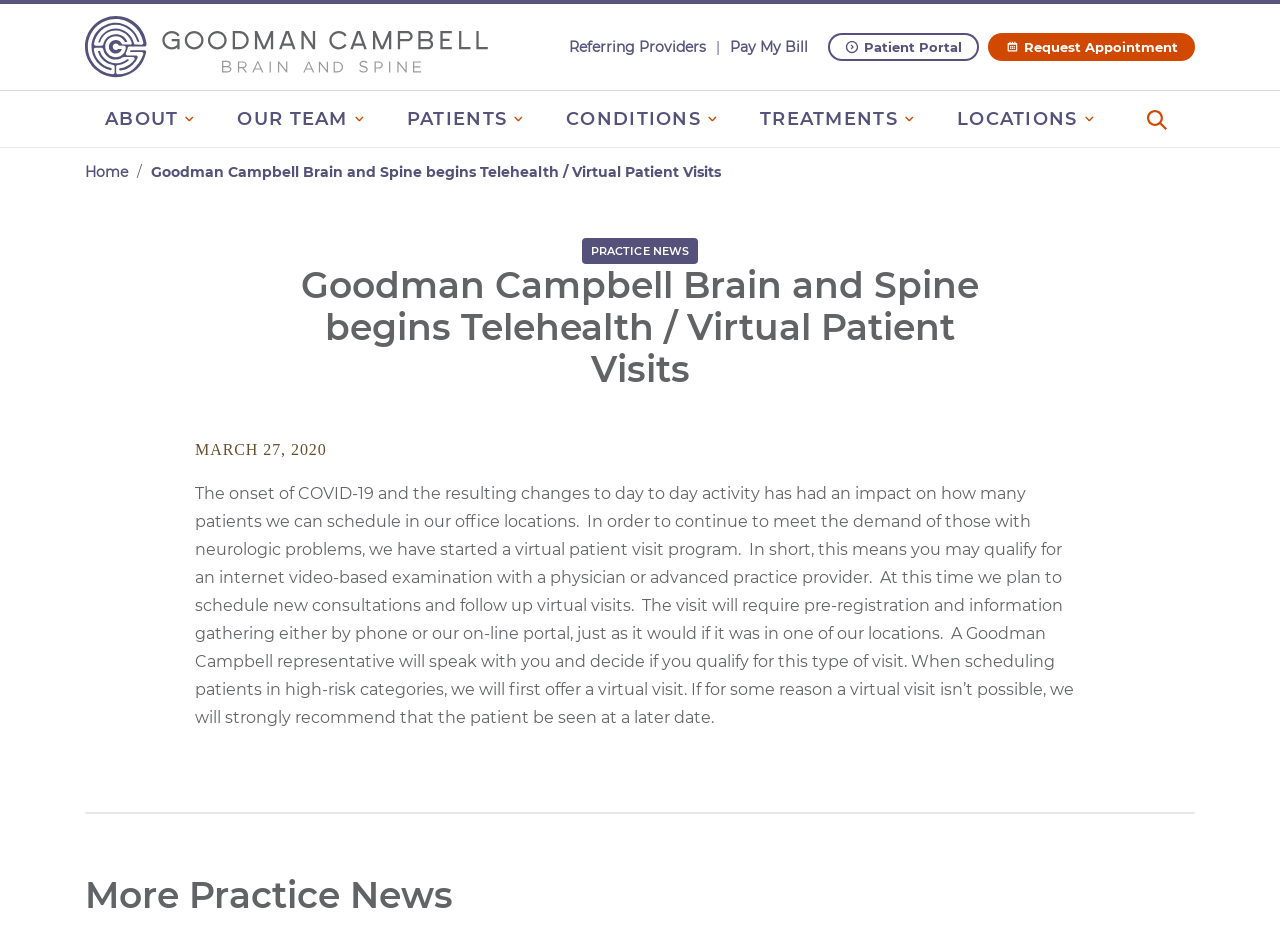Determine the bounding box coordinates of the target area to click to execute the following instruction: "Go to Referring Providers."

[0.437, 0.033, 0.559, 0.067]